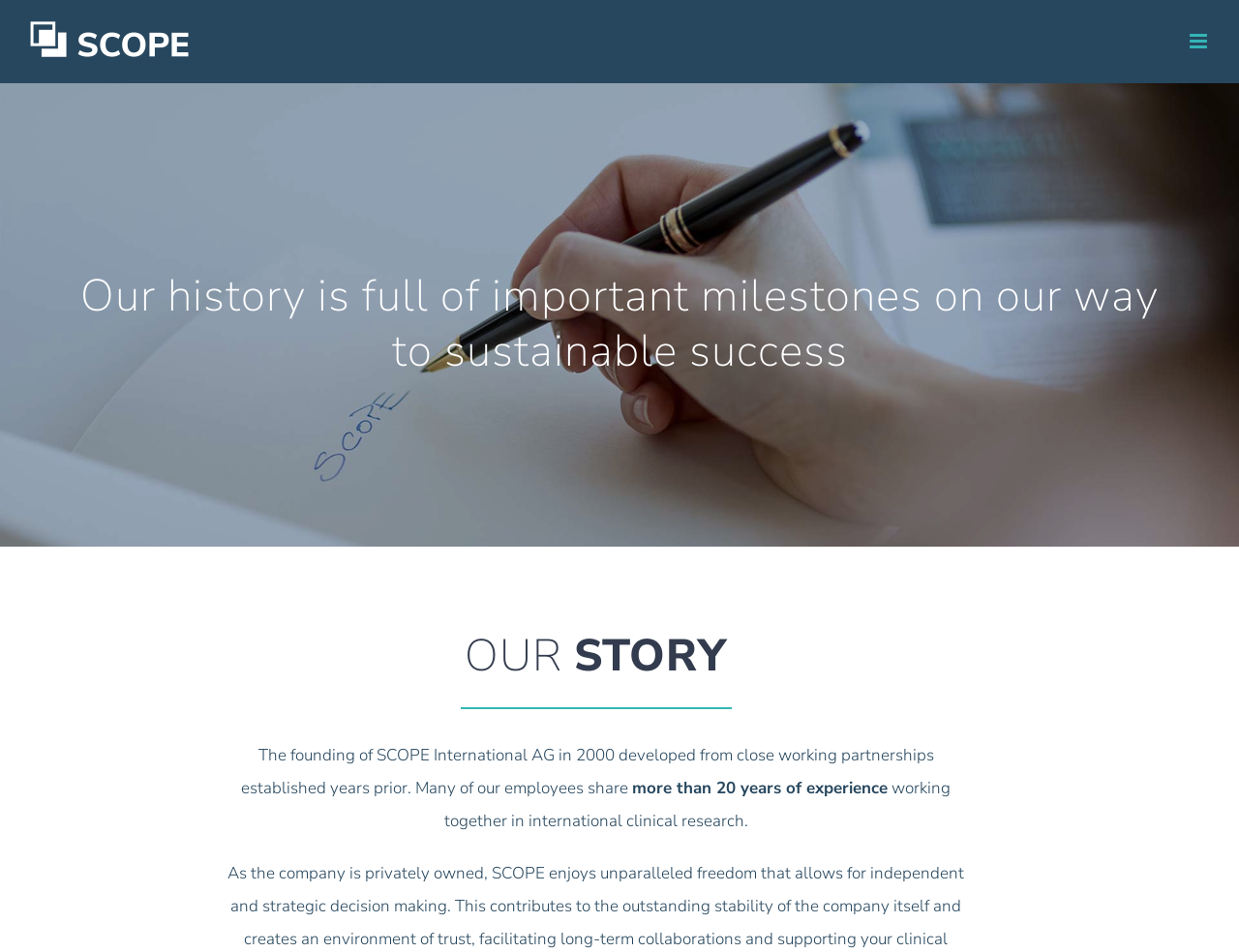Determine the bounding box coordinates in the format (top-left x, top-left y, bottom-right x, bottom-right y). Ensure all values are floating point numbers between 0 and 1. Identify the bounding box of the UI element described by: aria-label="Toggle mobile menu"

[0.96, 0.033, 0.977, 0.054]